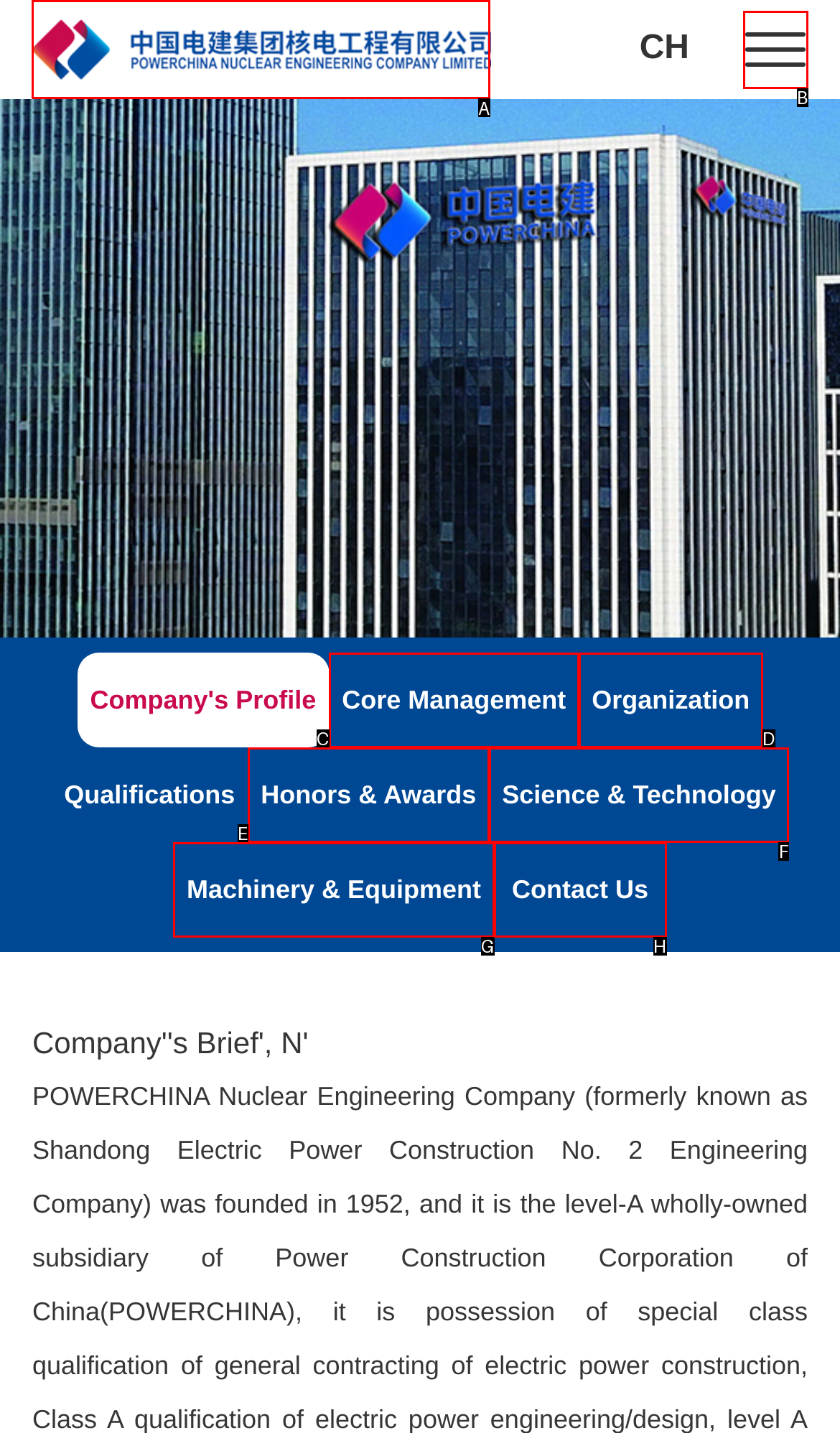Identify which HTML element should be clicked to fulfill this instruction: Click the company logo Reply with the correct option's letter.

A